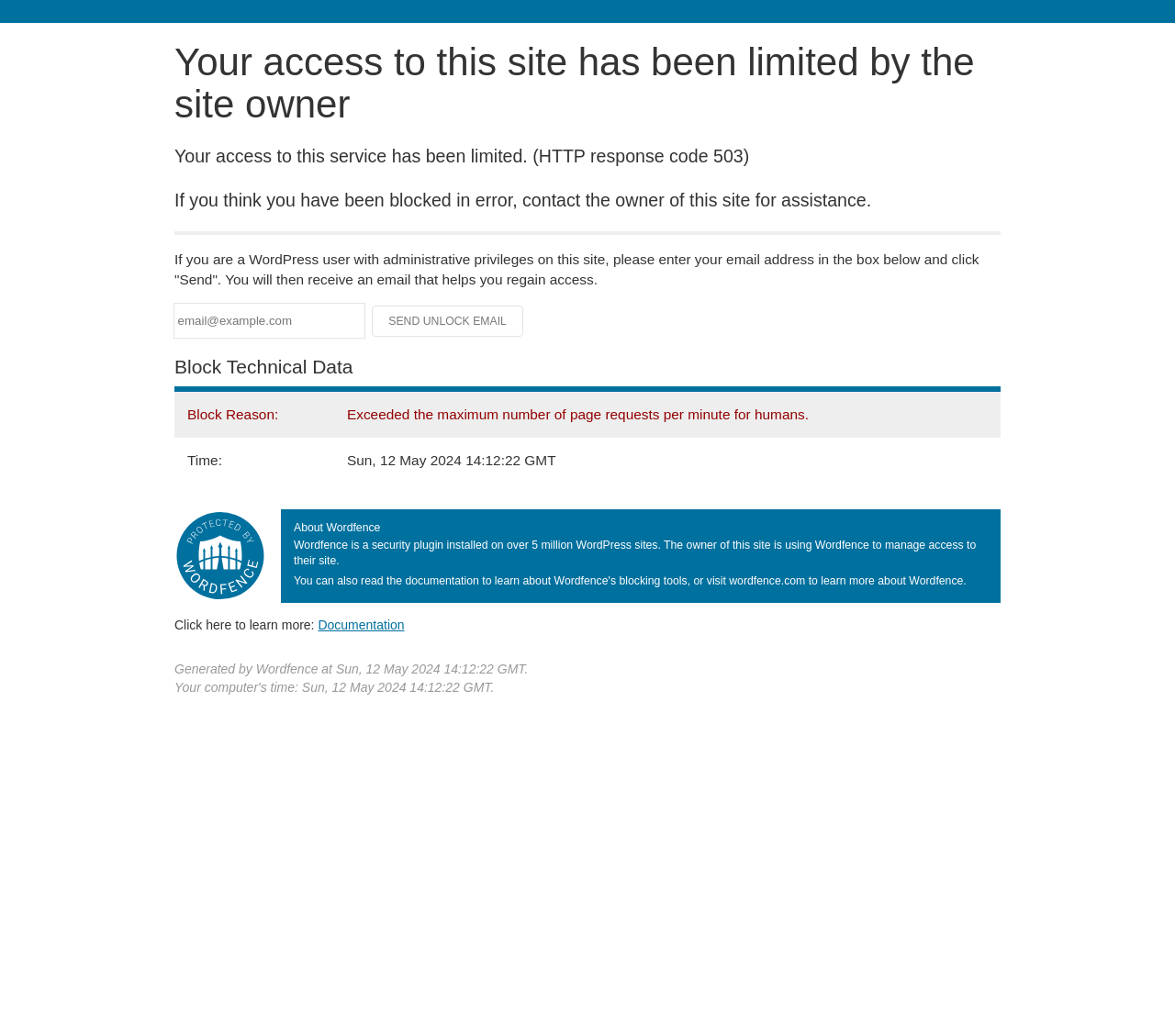Please give a succinct answer using a single word or phrase:
What is the current time?

Sun, 12 May 2024 14:12:22 GMT